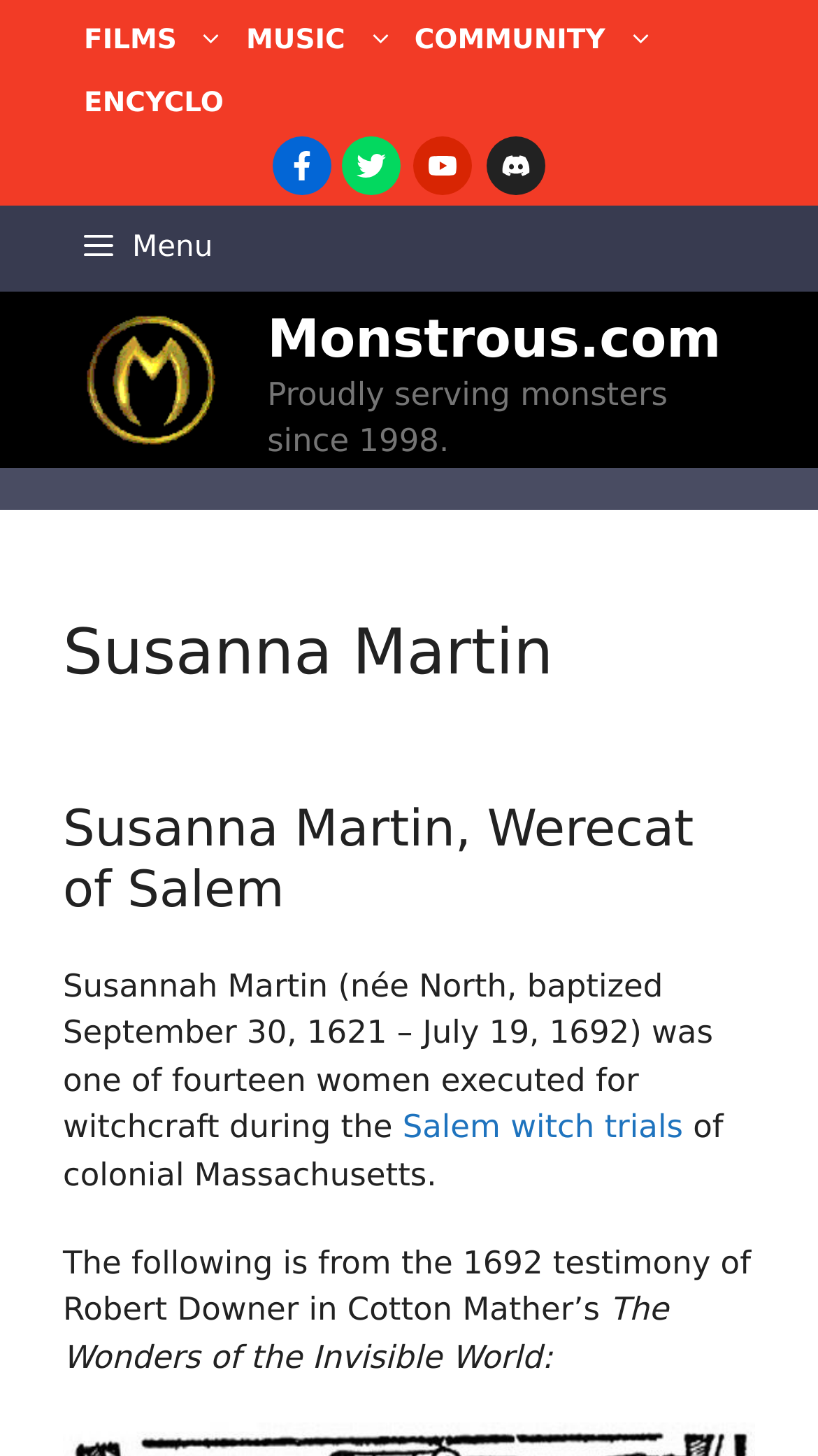What is the occupation of Susanna Martin?
Use the information from the screenshot to give a comprehensive response to the question.

I found the answer by reading the heading 'Susanna Martin, Werecat of Salem' in the content section of the webpage.